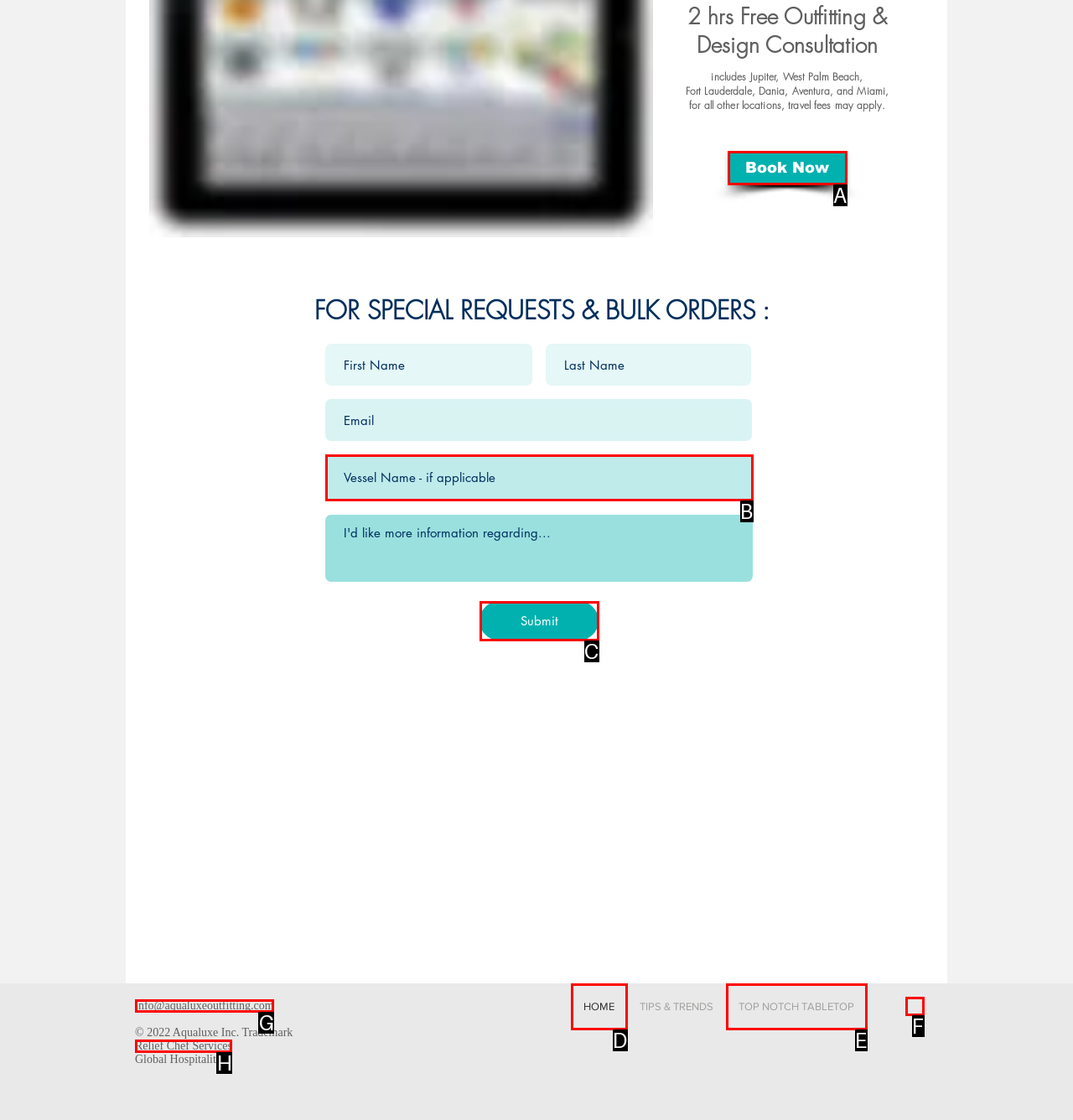Identify the letter of the UI element that corresponds to: aria-label="Black Facebook Icon"
Respond with the letter of the option directly.

F